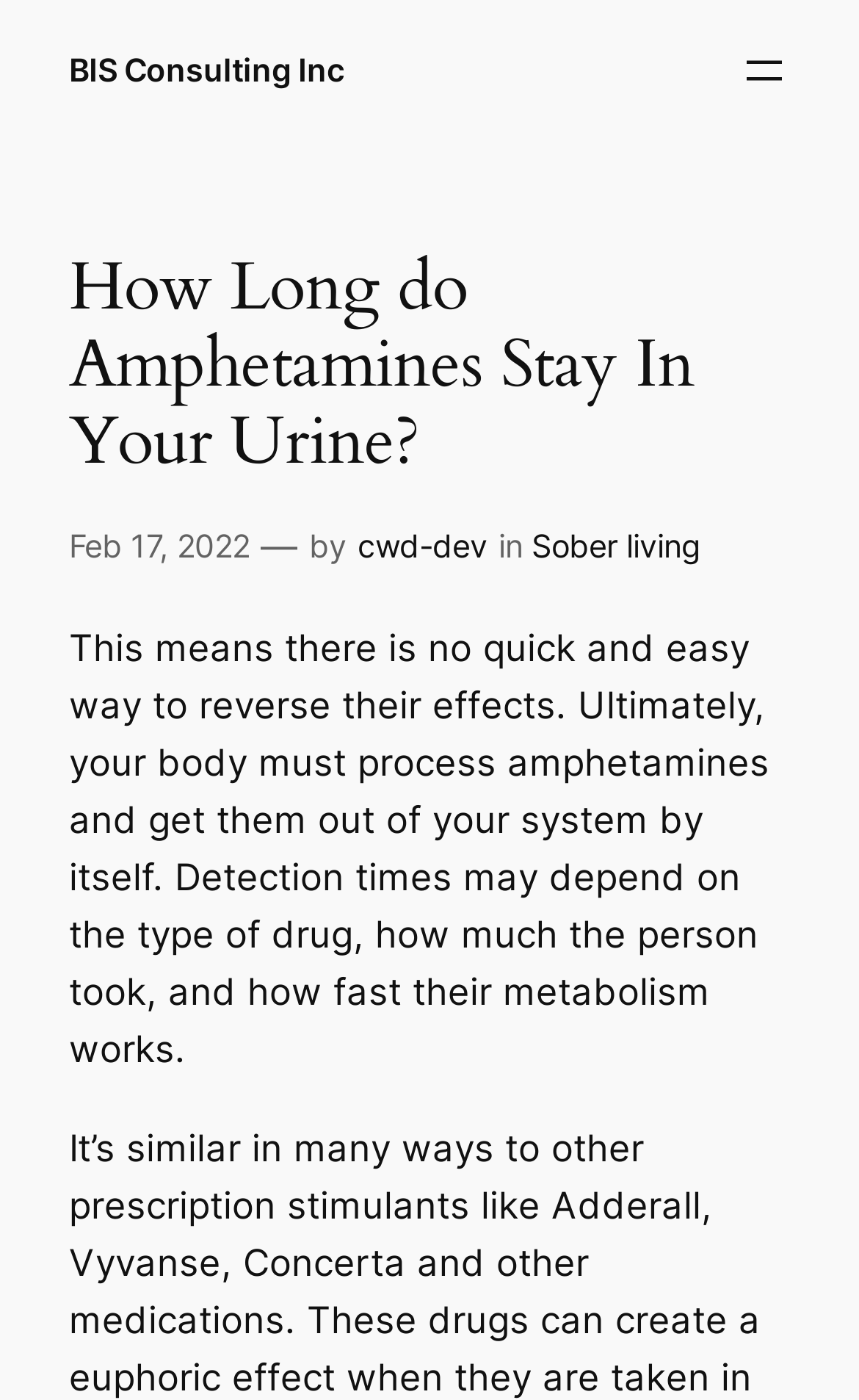Generate the title text from the webpage.

How Long do Amphetamines Stay In Your Urine?